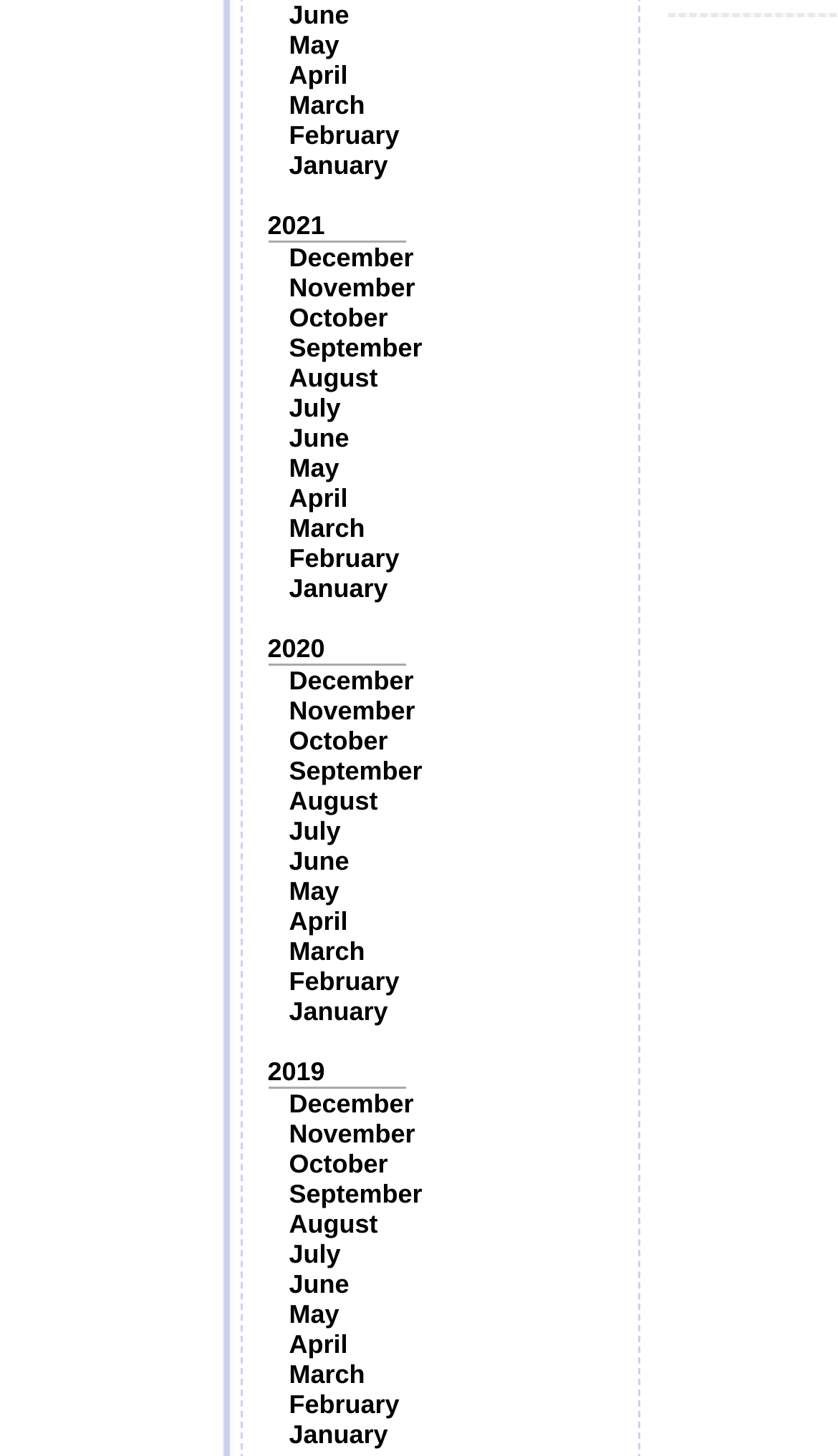Provide your answer in a single word or phrase: 
How many months are listed for each year?

12